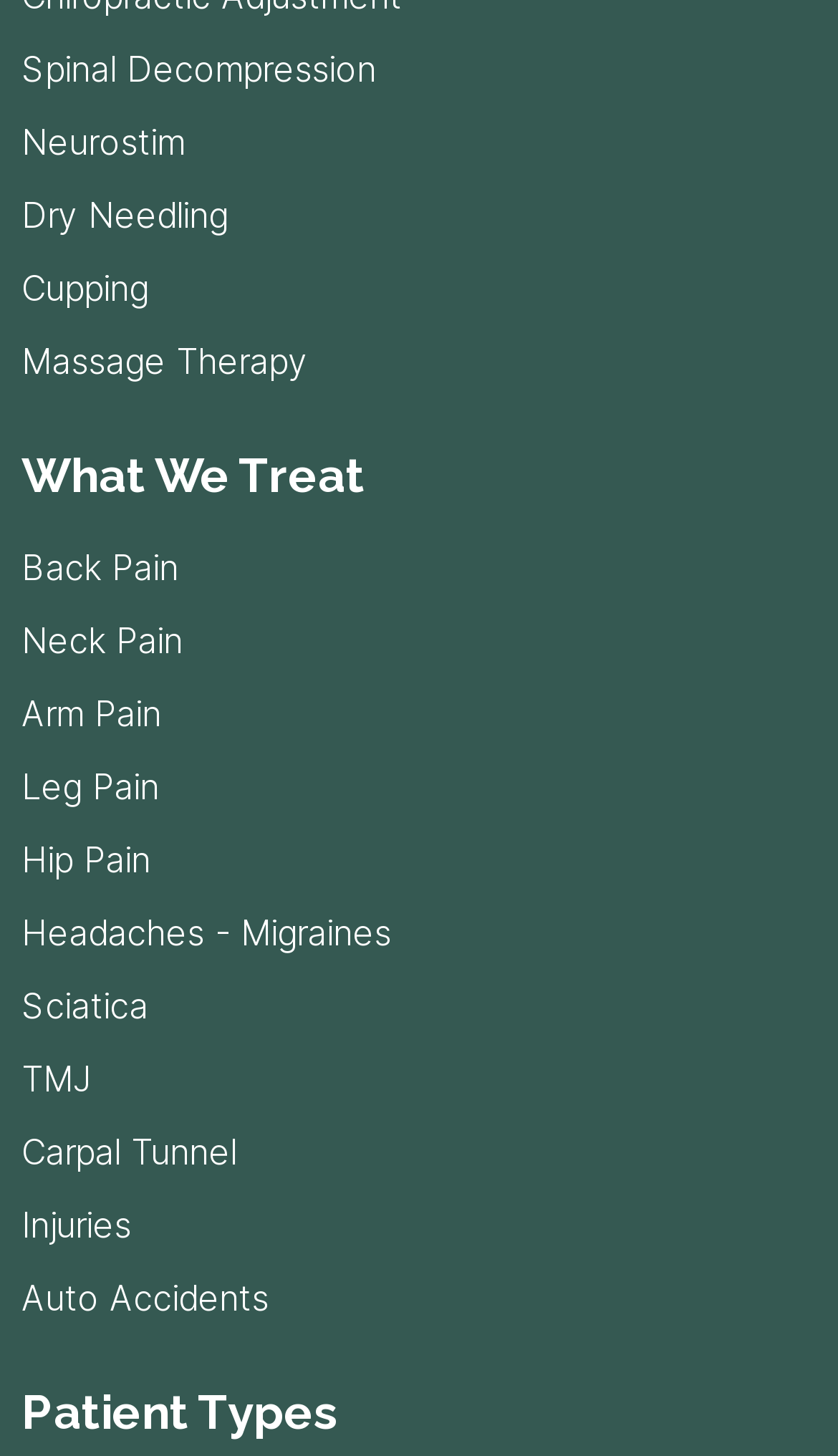Identify the bounding box coordinates of the clickable region necessary to fulfill the following instruction: "Click on Spinal Decompression". The bounding box coordinates should be four float numbers between 0 and 1, i.e., [left, top, right, bottom].

[0.026, 0.029, 0.974, 0.064]